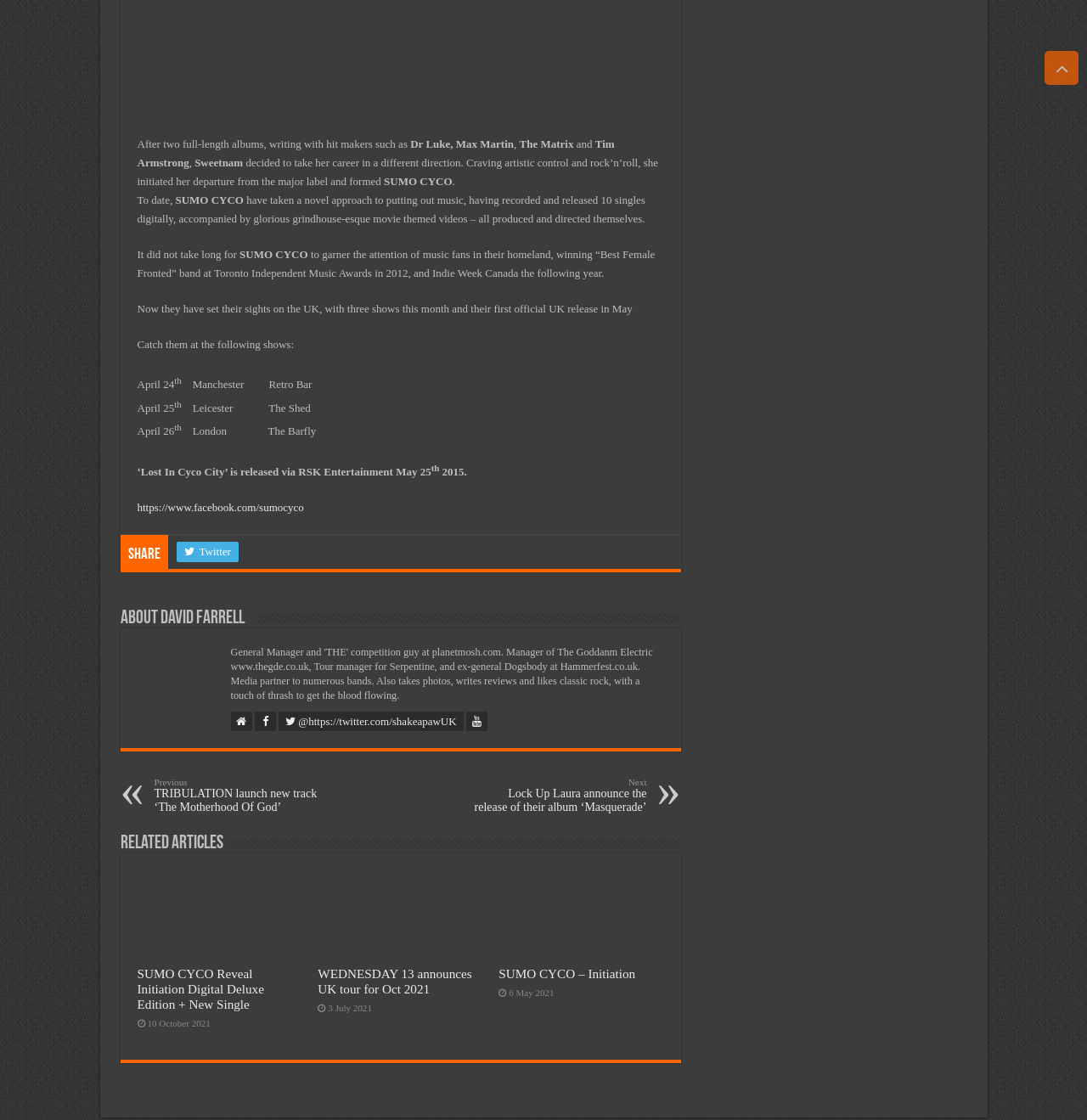Specify the bounding box coordinates of the area that needs to be clicked to achieve the following instruction: "Read the article about SUMO CYCO".

[0.126, 0.863, 0.278, 0.904]